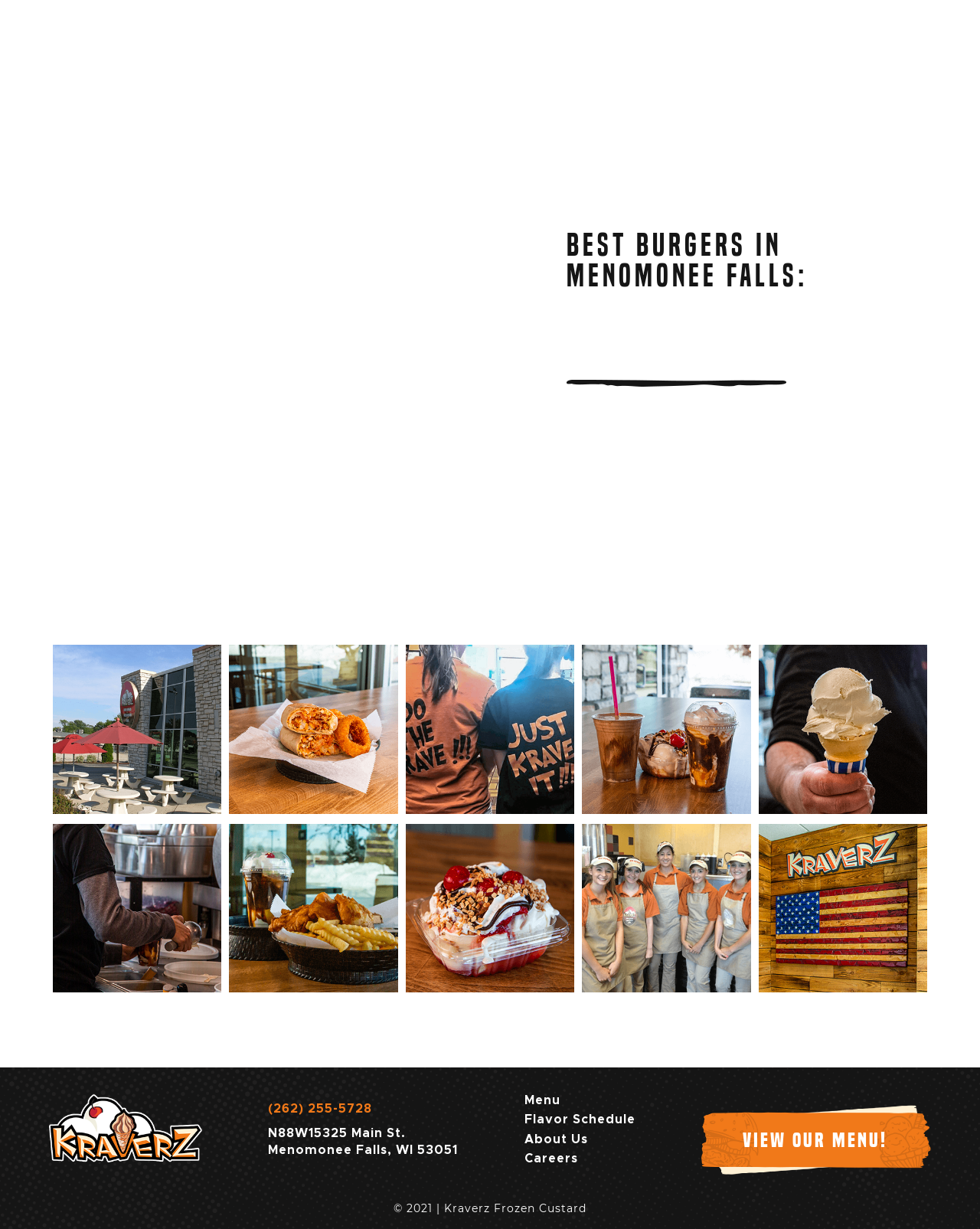Identify the bounding box coordinates of the element to click to follow this instruction: 'Get directions to the restaurant'. Ensure the coordinates are four float values between 0 and 1, provided as [left, top, right, bottom].

[0.274, 0.915, 0.467, 0.943]